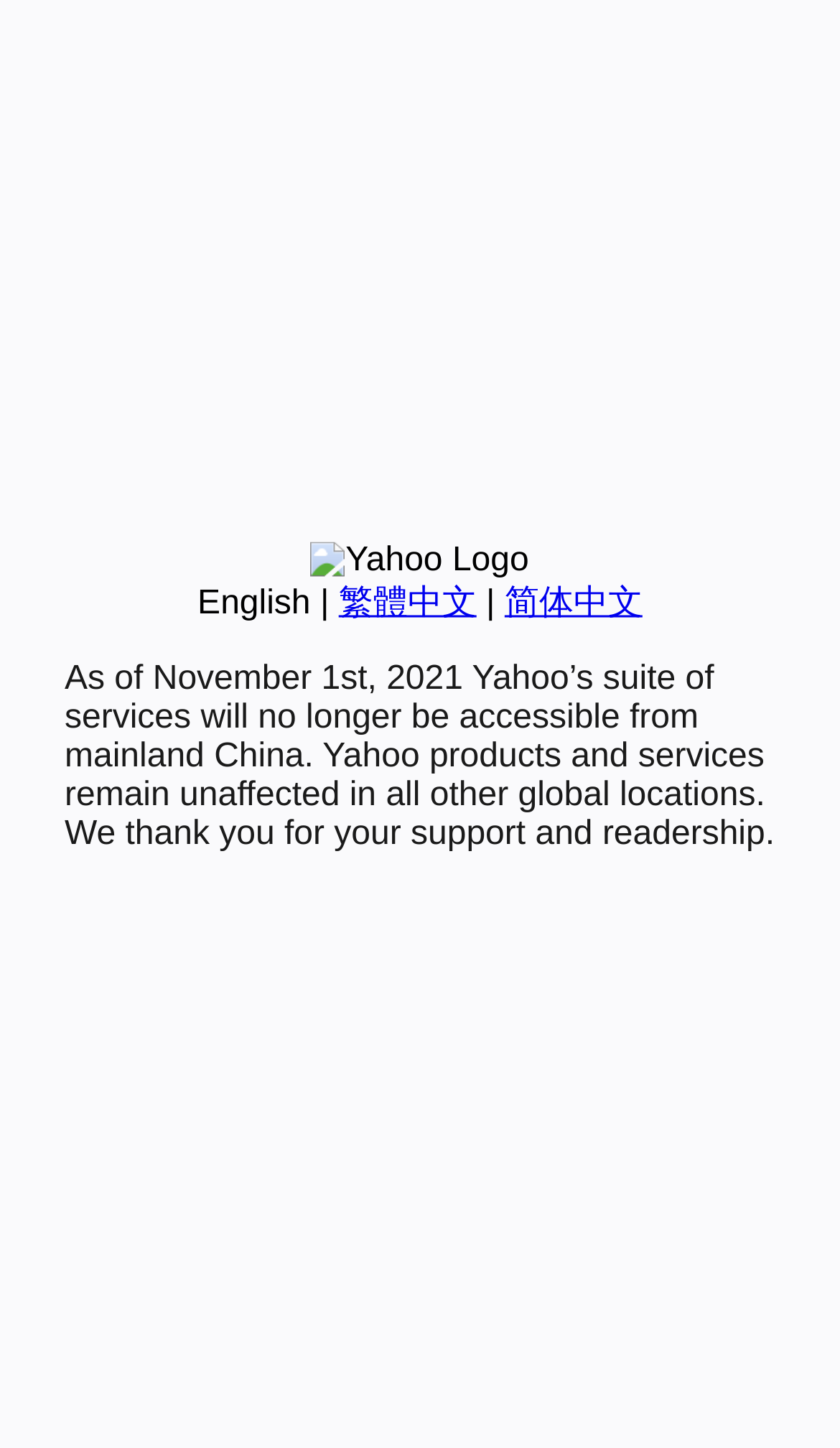Calculate the bounding box coordinates for the UI element based on the following description: "繁體中文". Ensure the coordinates are four float numbers between 0 and 1, i.e., [left, top, right, bottom].

[0.403, 0.404, 0.567, 0.429]